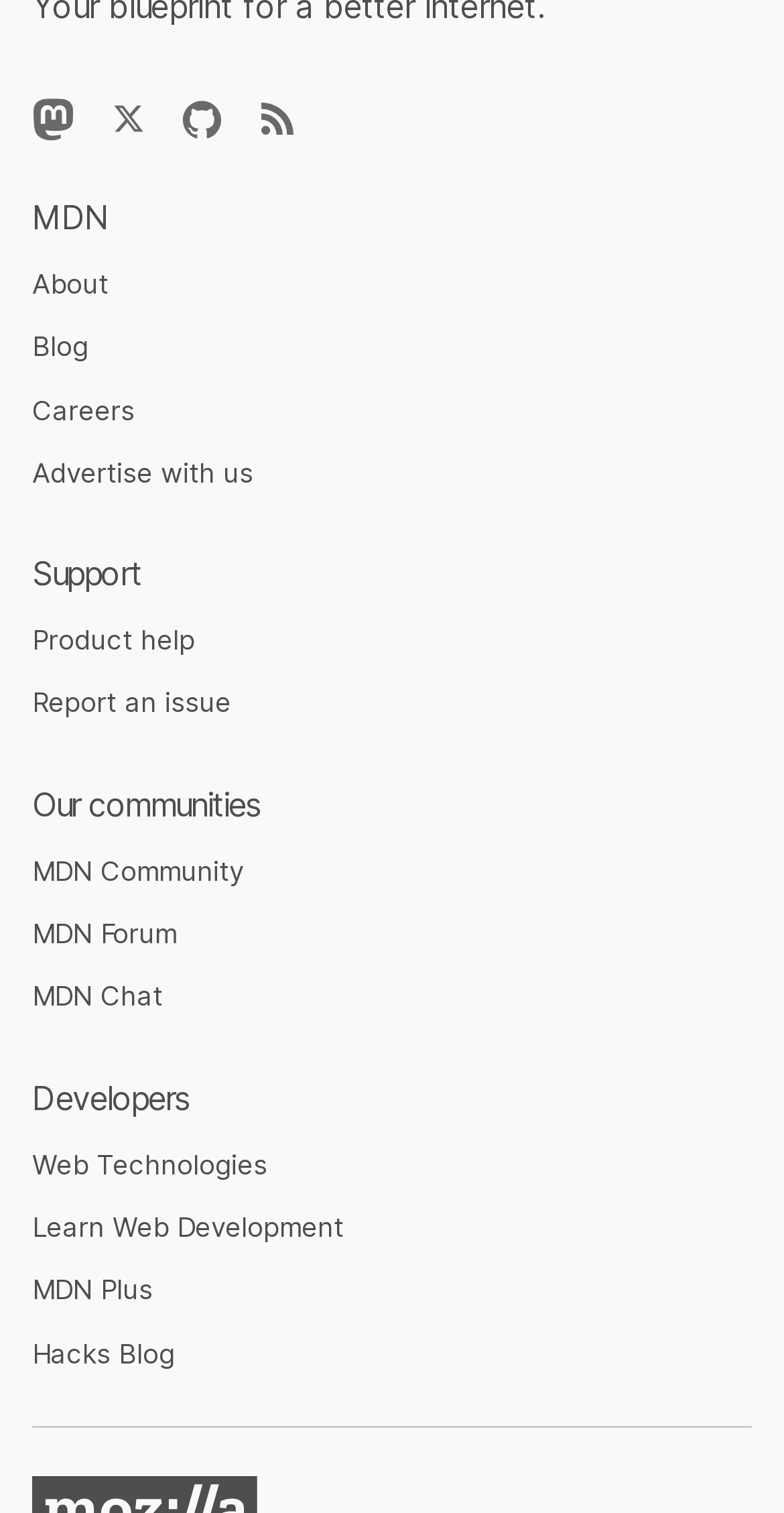How many links are available under the 'Developers' section?
From the details in the image, provide a complete and detailed answer to the question.

I examined the 'Developers' section and found the links 'Web Technologies', 'Learn Web Development', and 'MDN Plus', totaling 3 links.